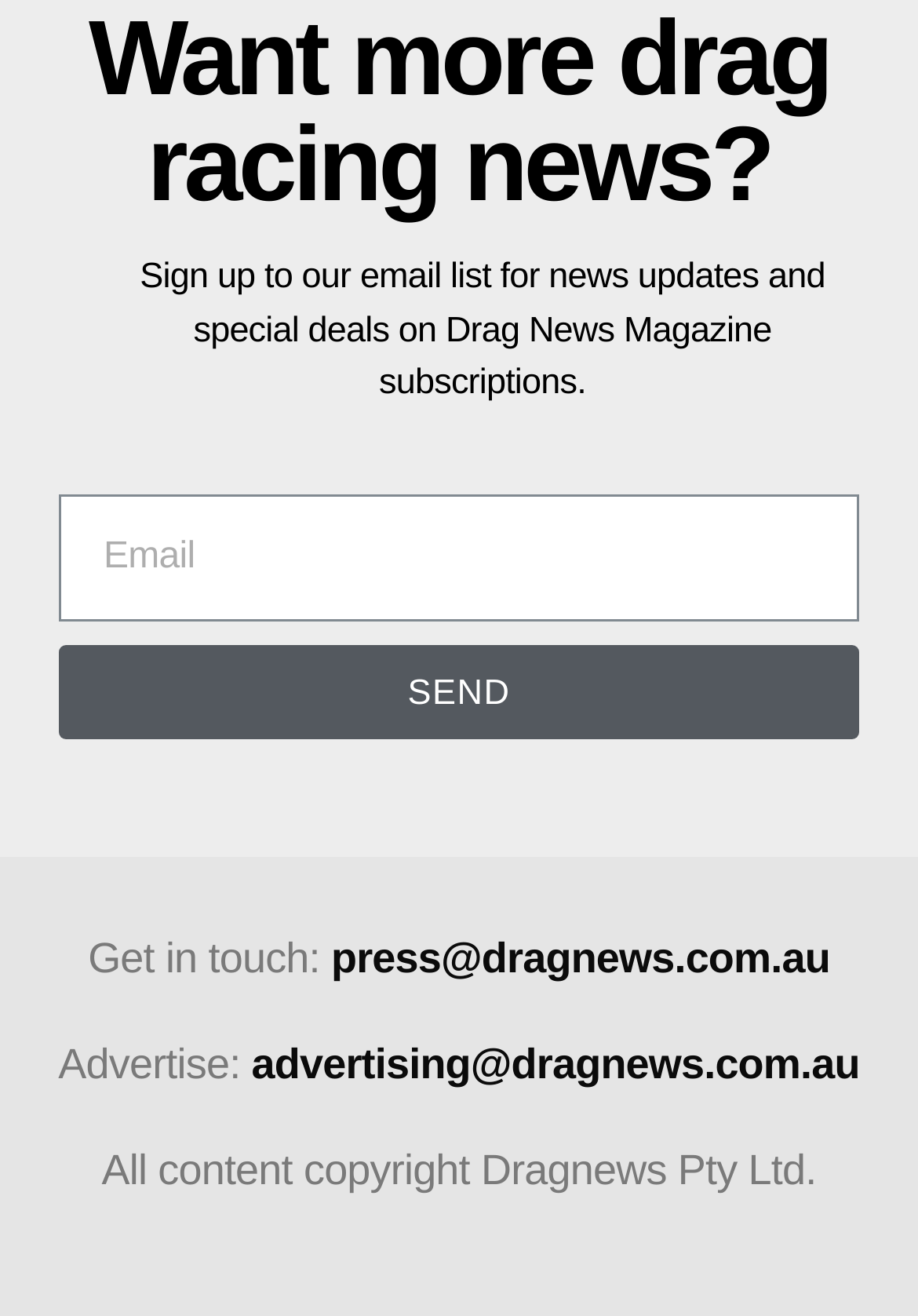What is the name of the company that owns the content?
Look at the image and answer the question using a single word or phrase.

Dragnews Pty Ltd